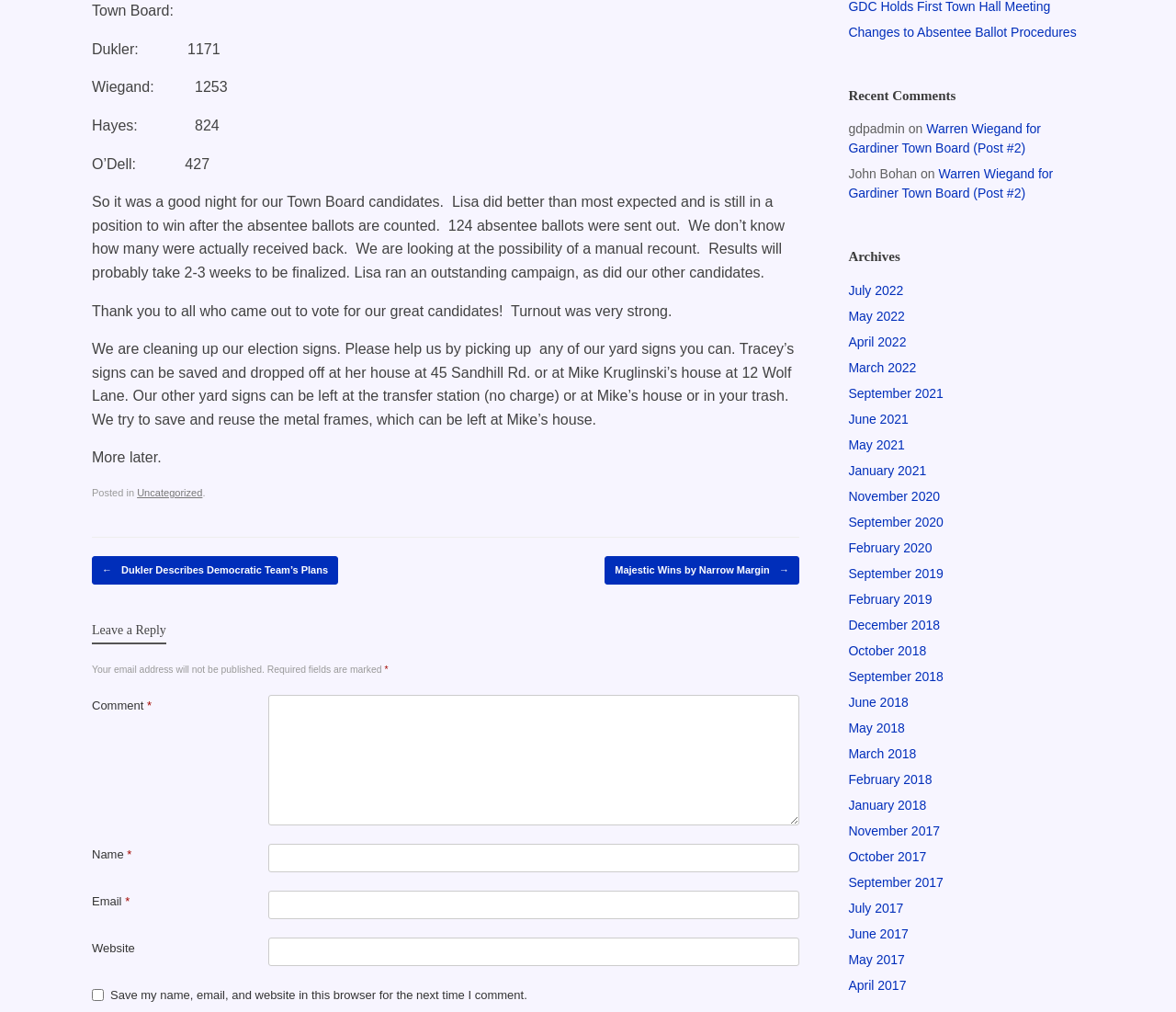Please locate the UI element described by "September 2017" and provide its bounding box coordinates.

[0.721, 0.864, 0.802, 0.879]